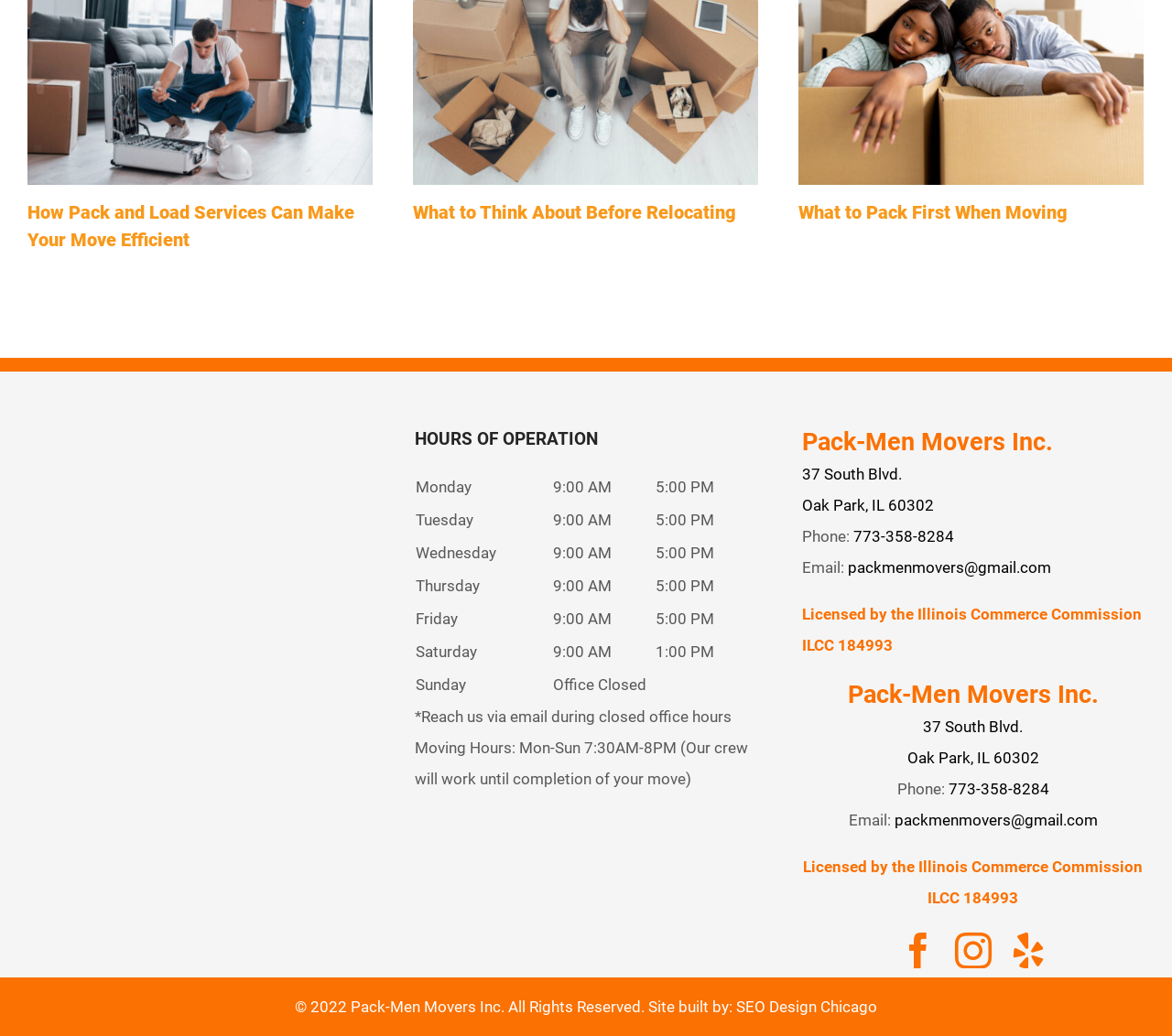Please find the bounding box coordinates for the clickable element needed to perform this instruction: "Click the 'How Pack and Load Services Can Make Your Move Efficient' link".

[0.023, 0.192, 0.318, 0.245]